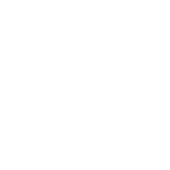Create an extensive and detailed description of the image.

The image features a delicate floral design element, likely used to enhance the aesthetic of a webpage related to floral arrangements or event planning. The intricate details of the design suggest a focus on elegance and beauty, aligning with themes of weddings, events, or blossoming floral artistry. This design element fits well within the context of a site that offers bespoke florals, making it a perfect visual complement to the services described, such as personal flowers or event decoration.